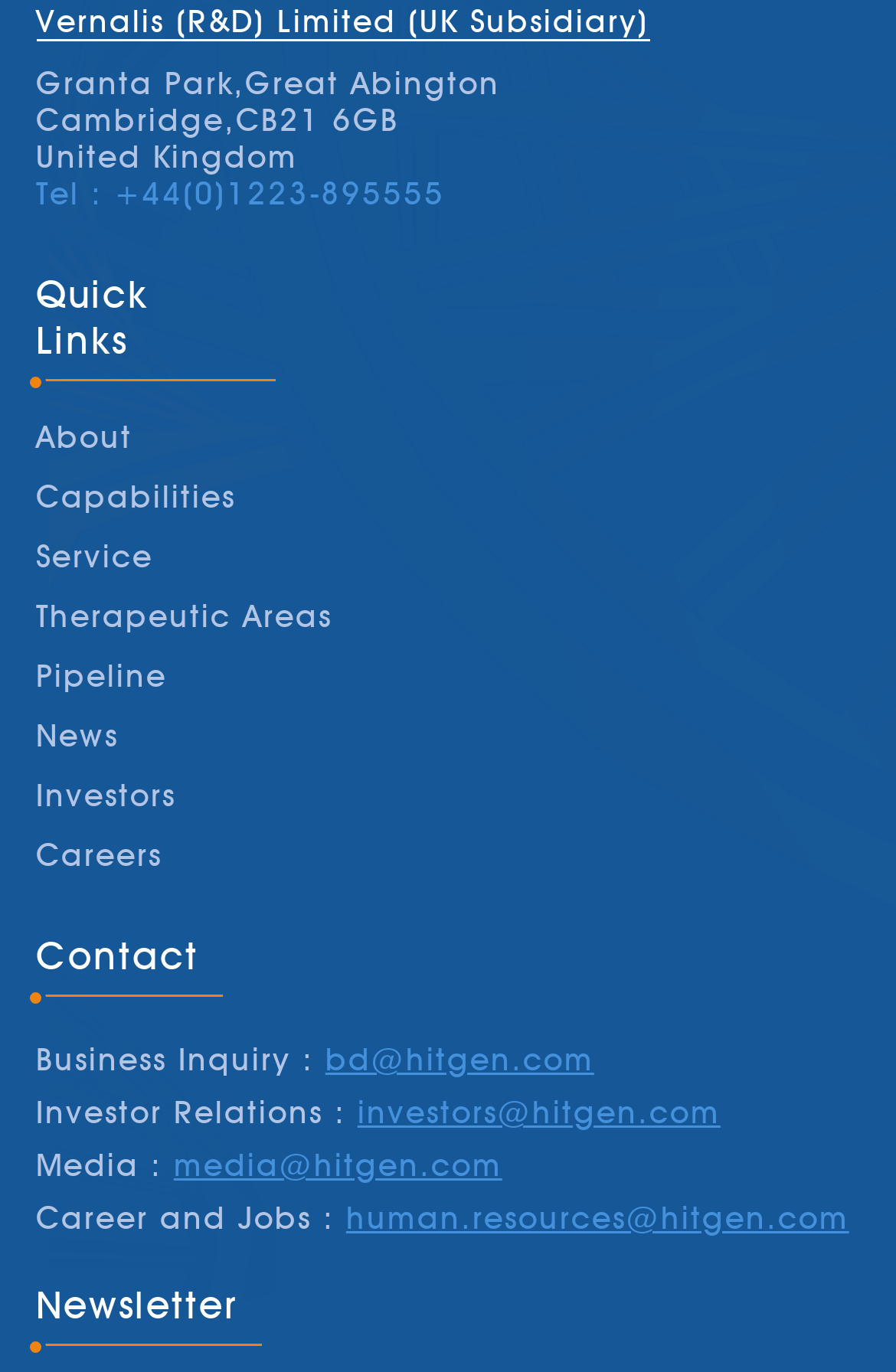Locate the bounding box coordinates of the item that should be clicked to fulfill the instruction: "Subscribe to the Newsletter".

[0.04, 0.934, 0.266, 0.967]